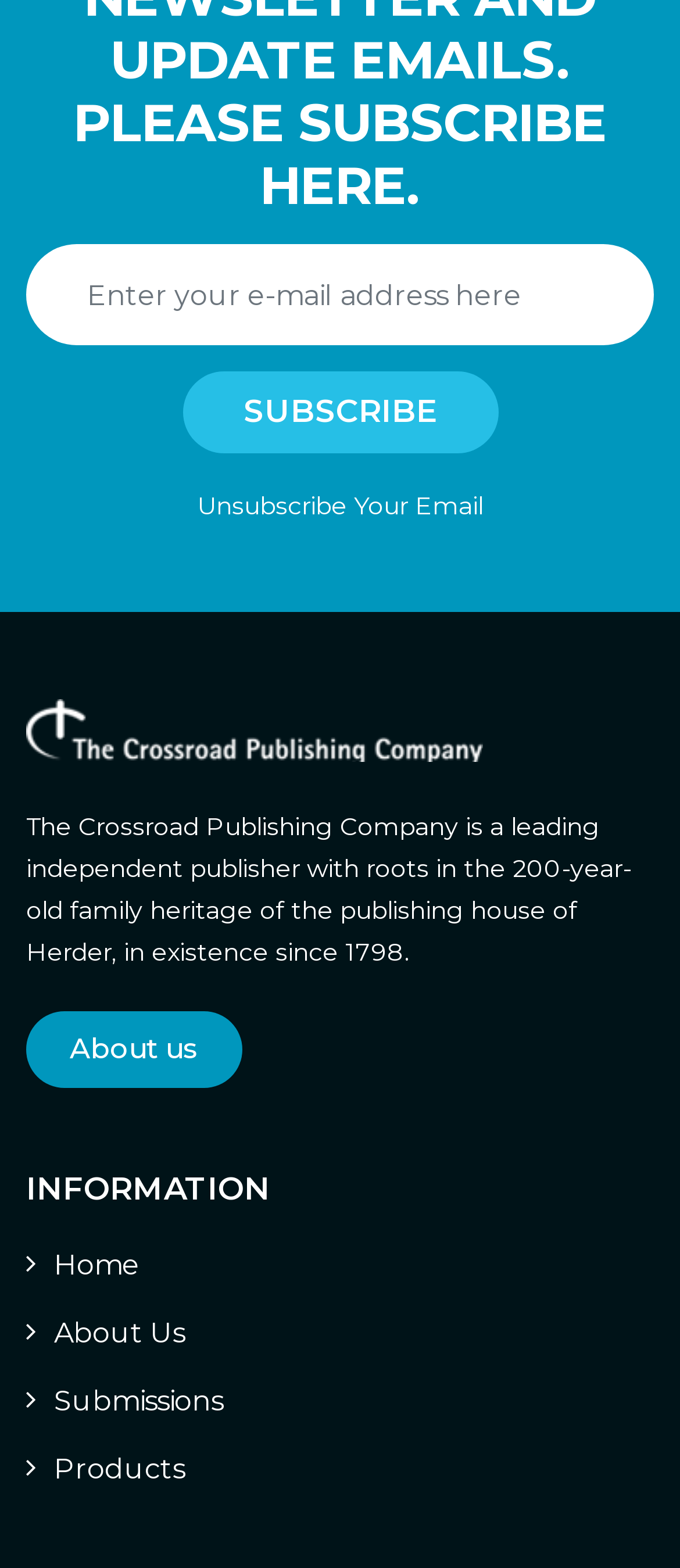What is the name of the publishing house mentioned?
Respond to the question with a well-detailed and thorough answer.

The static text element mentions 'the publishing house of Herder, in existence since 1798', indicating that Herder is the name of the publishing house.